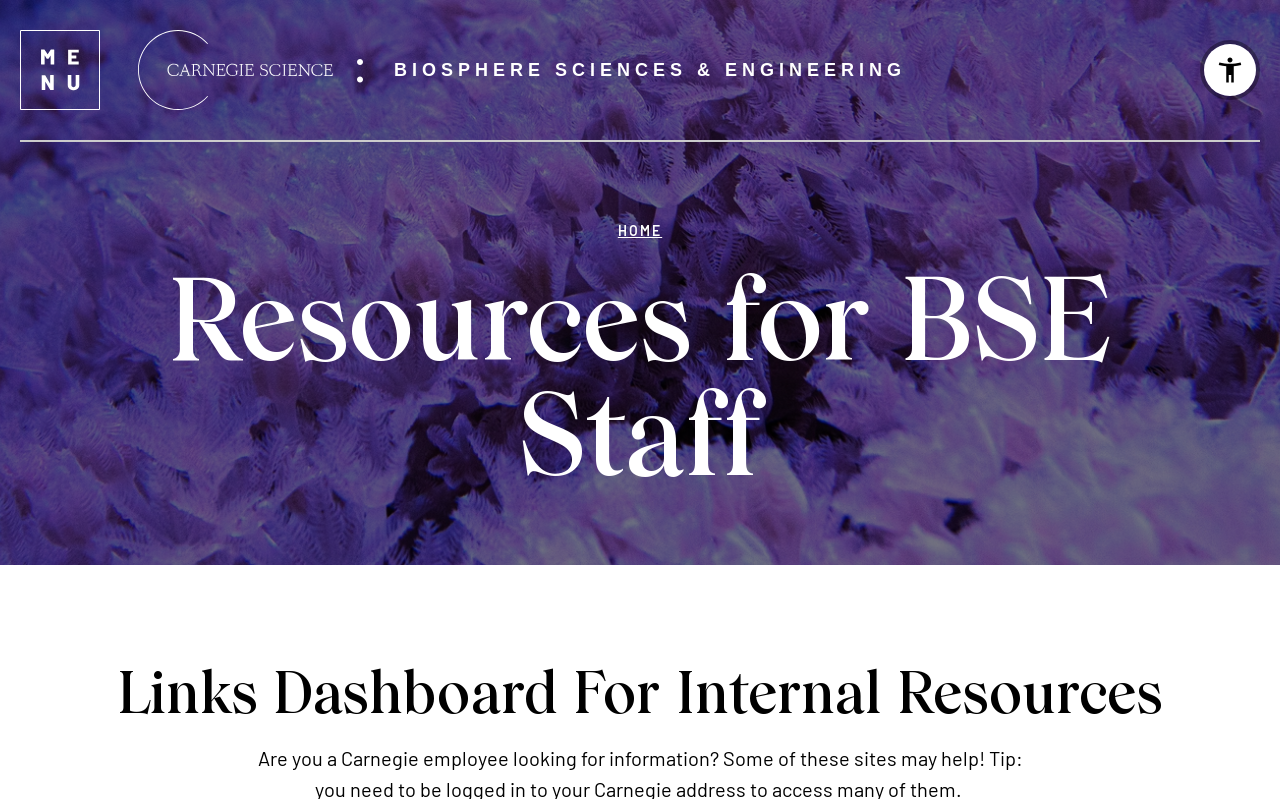Answer succinctly with a single word or phrase:
What is the main section of the webpage?

Links Dashboard For Internal Resources